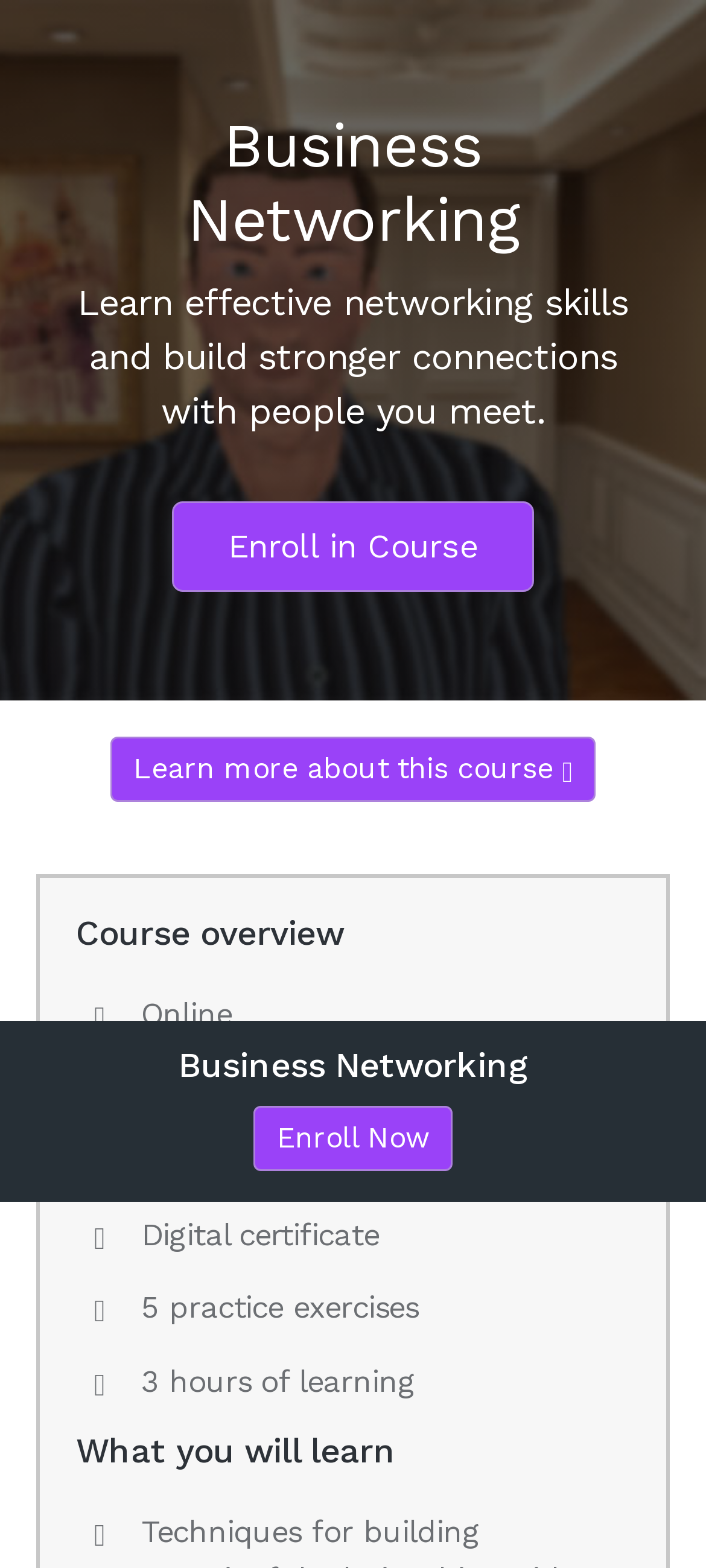What is the purpose of the 'Enroll in Course' button?
Please provide a comprehensive answer based on the contents of the image.

I inferred the purpose of the button by its text 'Enroll in Course' and its location on the webpage, which suggests that it is a call-to-action to sign up for the course.